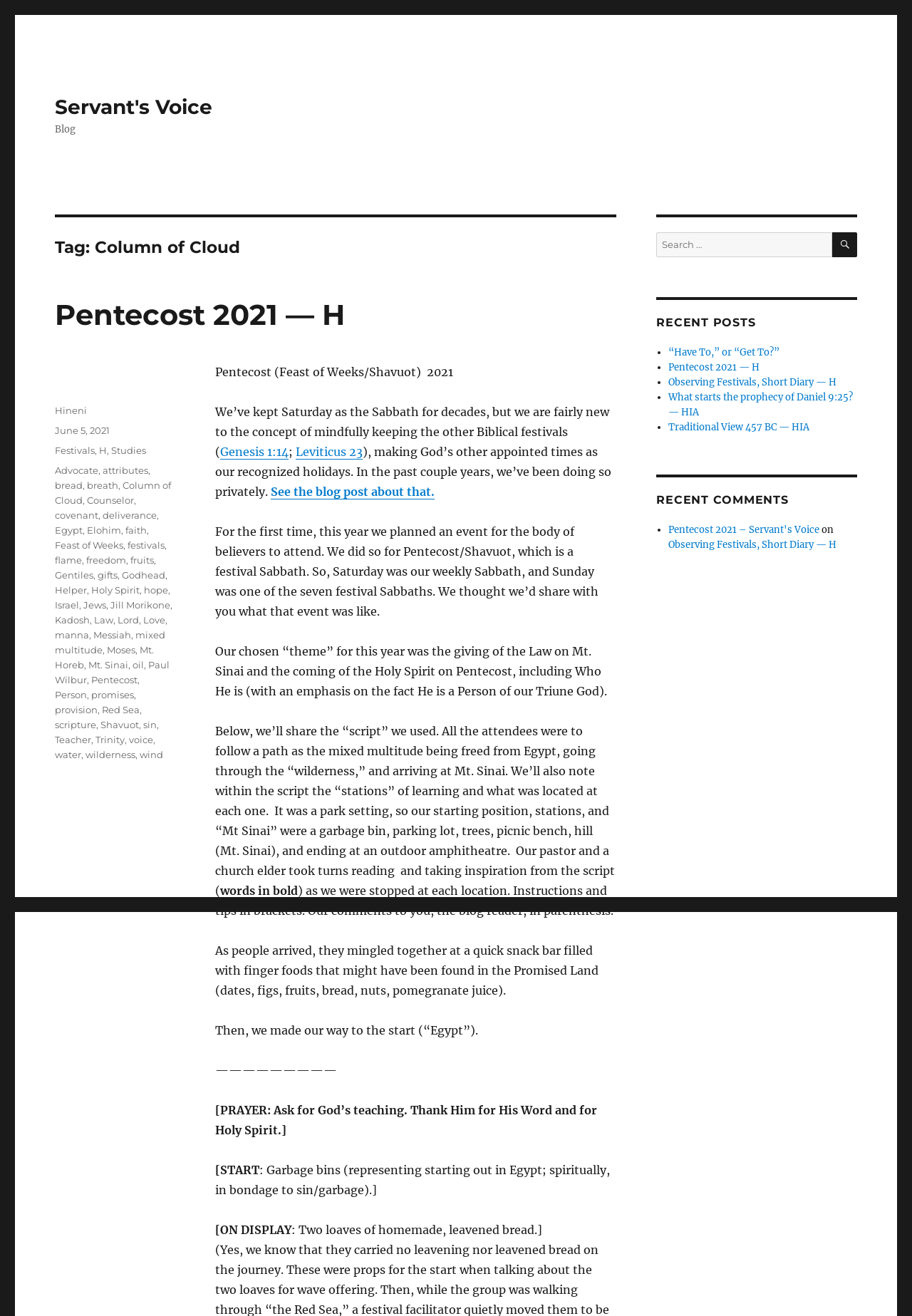Given the element description "Pentecost 2021 – Servant's Voice" in the screenshot, predict the bounding box coordinates of that UI element.

[0.733, 0.398, 0.898, 0.407]